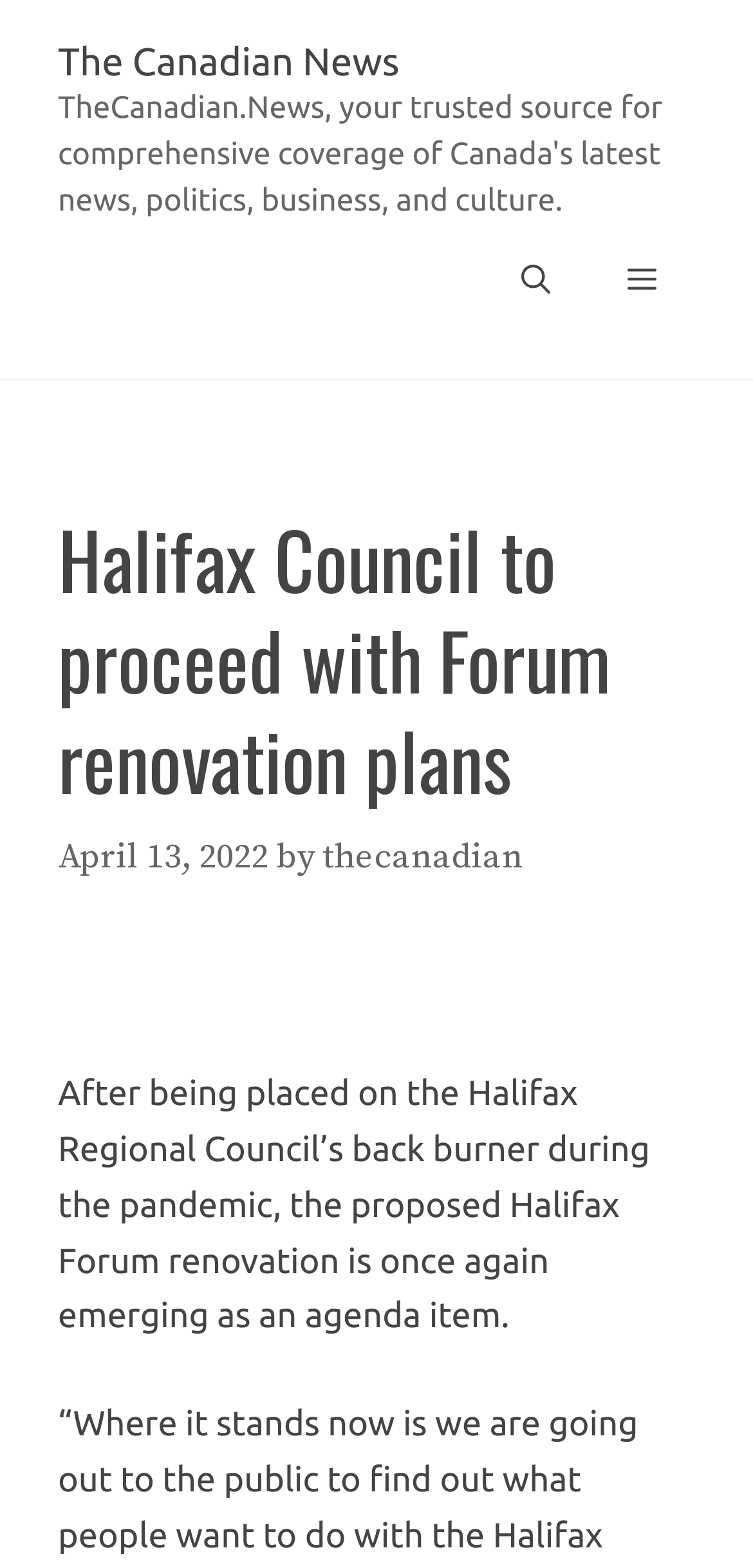Using the element description: "thecanadian", determine the bounding box coordinates. The coordinates should be in the format [left, top, right, bottom], with values between 0 and 1.

[0.428, 0.532, 0.695, 0.561]